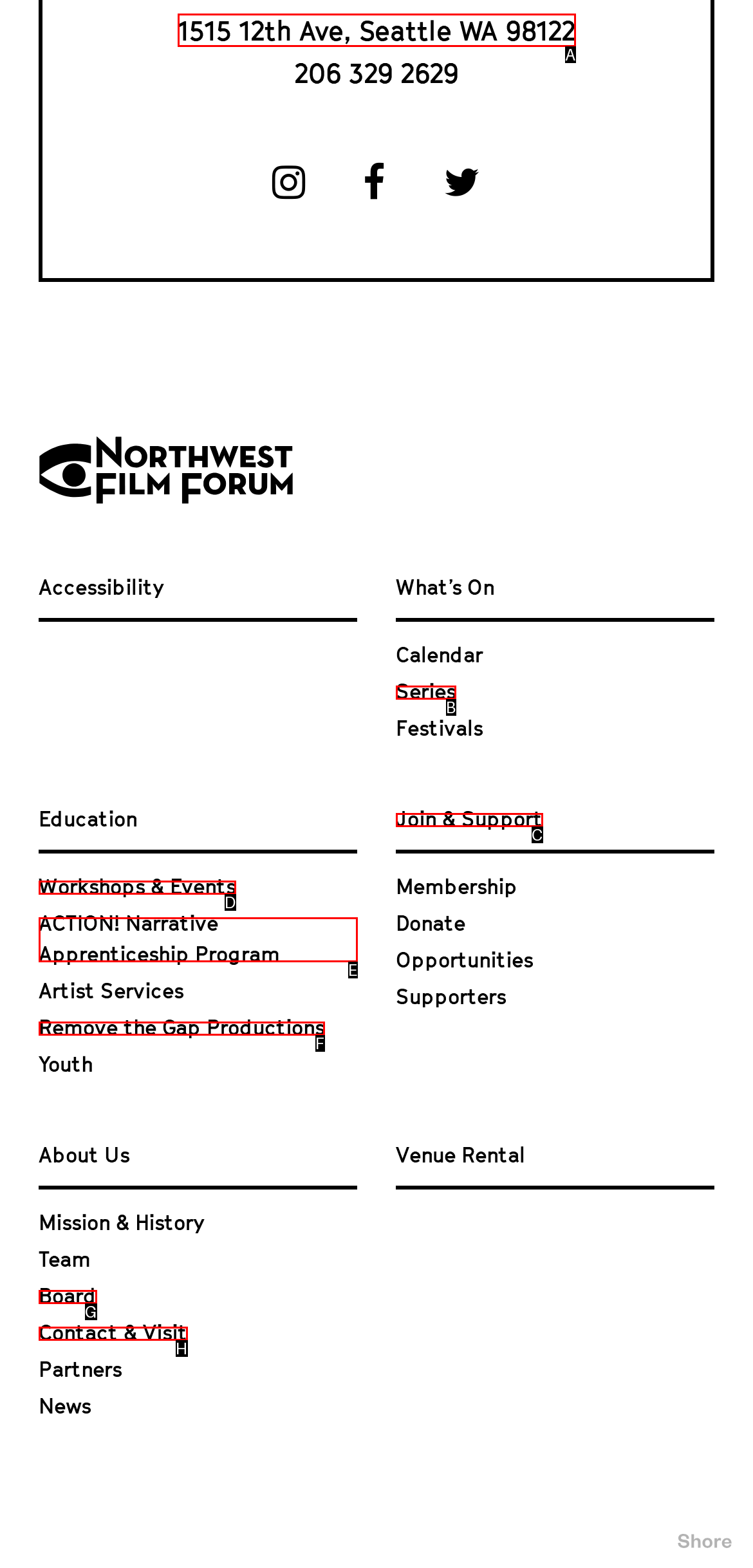Identify the UI element that corresponds to this description: ACTION! Narrative Apprenticeship Program
Respond with the letter of the correct option.

E